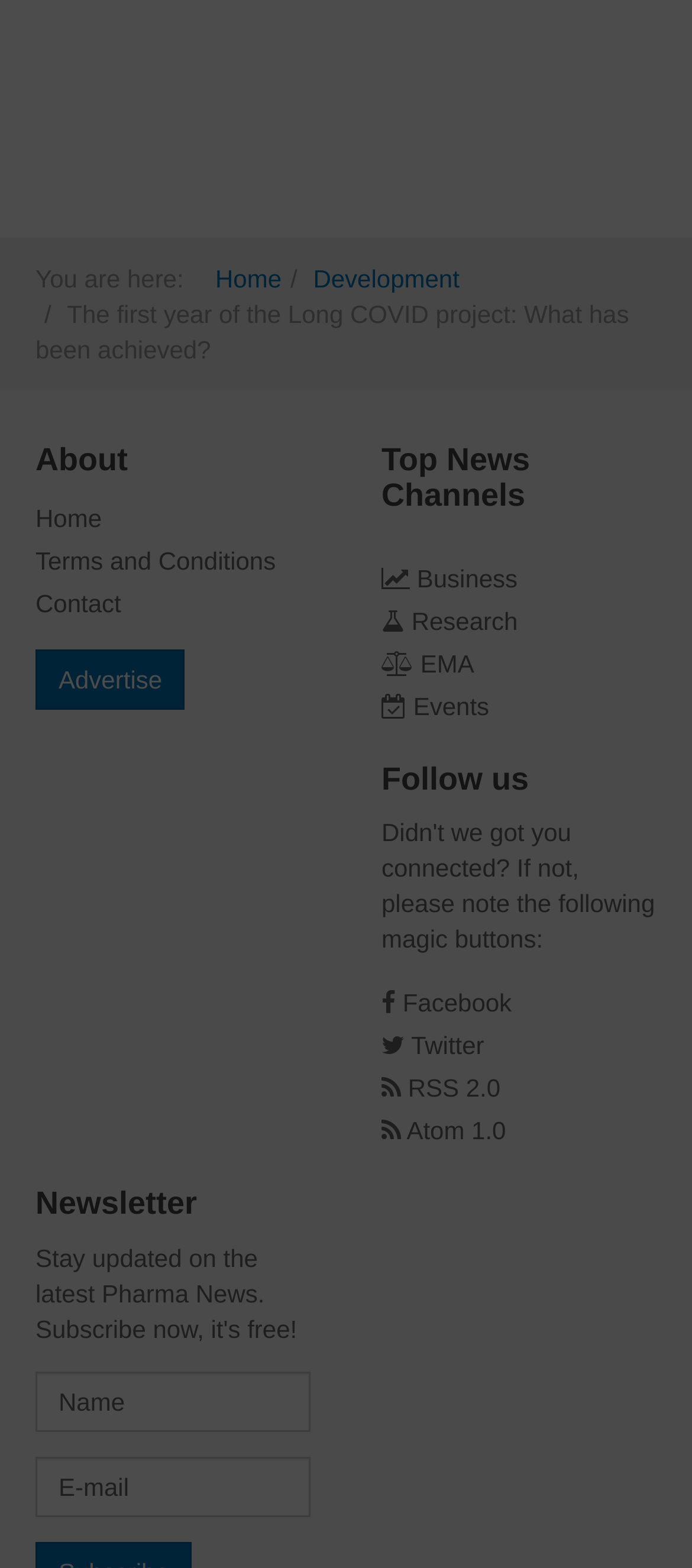Please identify the coordinates of the bounding box that should be clicked to fulfill this instruction: "Click on Facebook".

[0.582, 0.631, 0.739, 0.649]